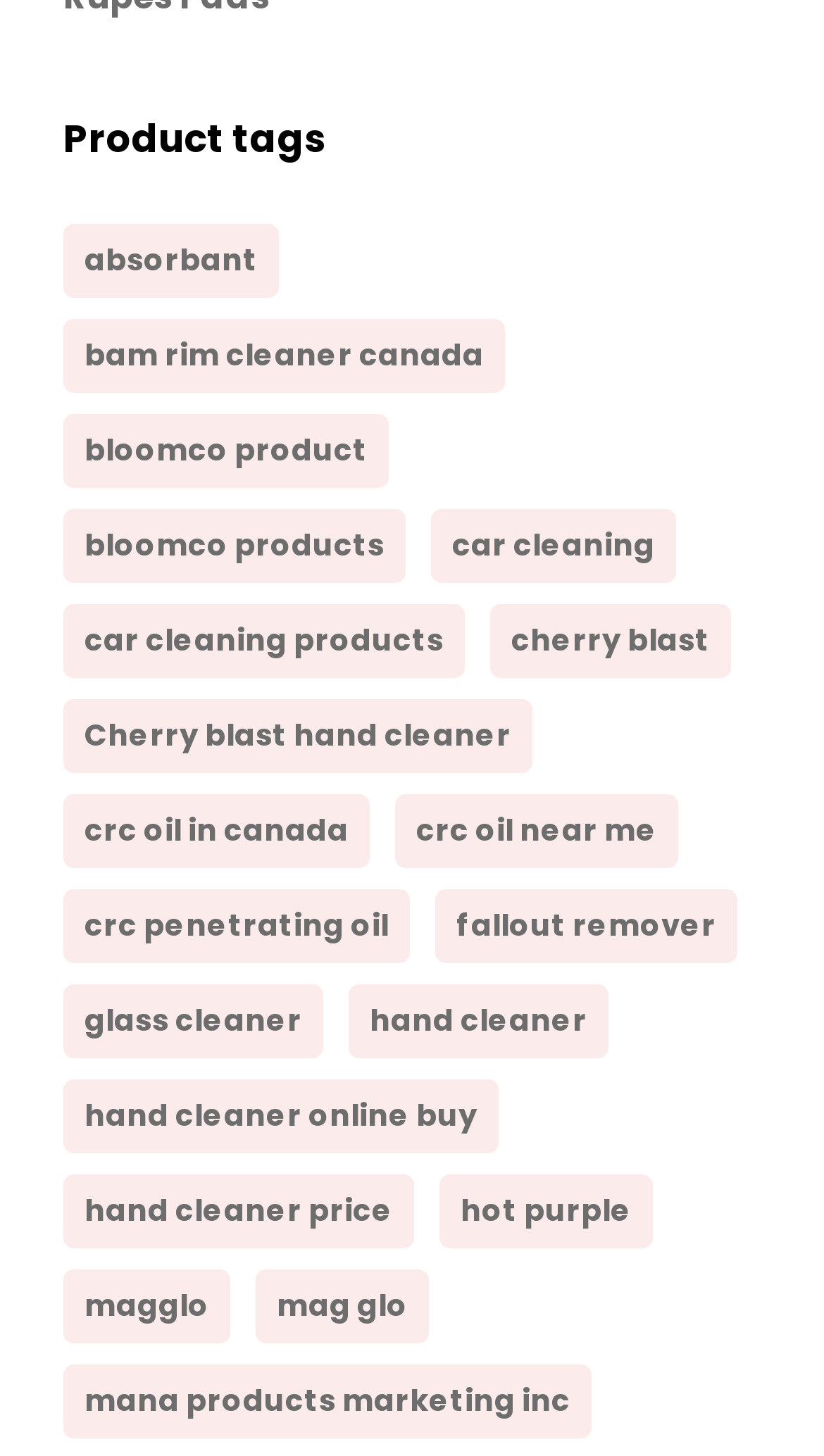Please identify the bounding box coordinates for the region that you need to click to follow this instruction: "Check out hand cleaner products".

[0.423, 0.676, 0.738, 0.726]